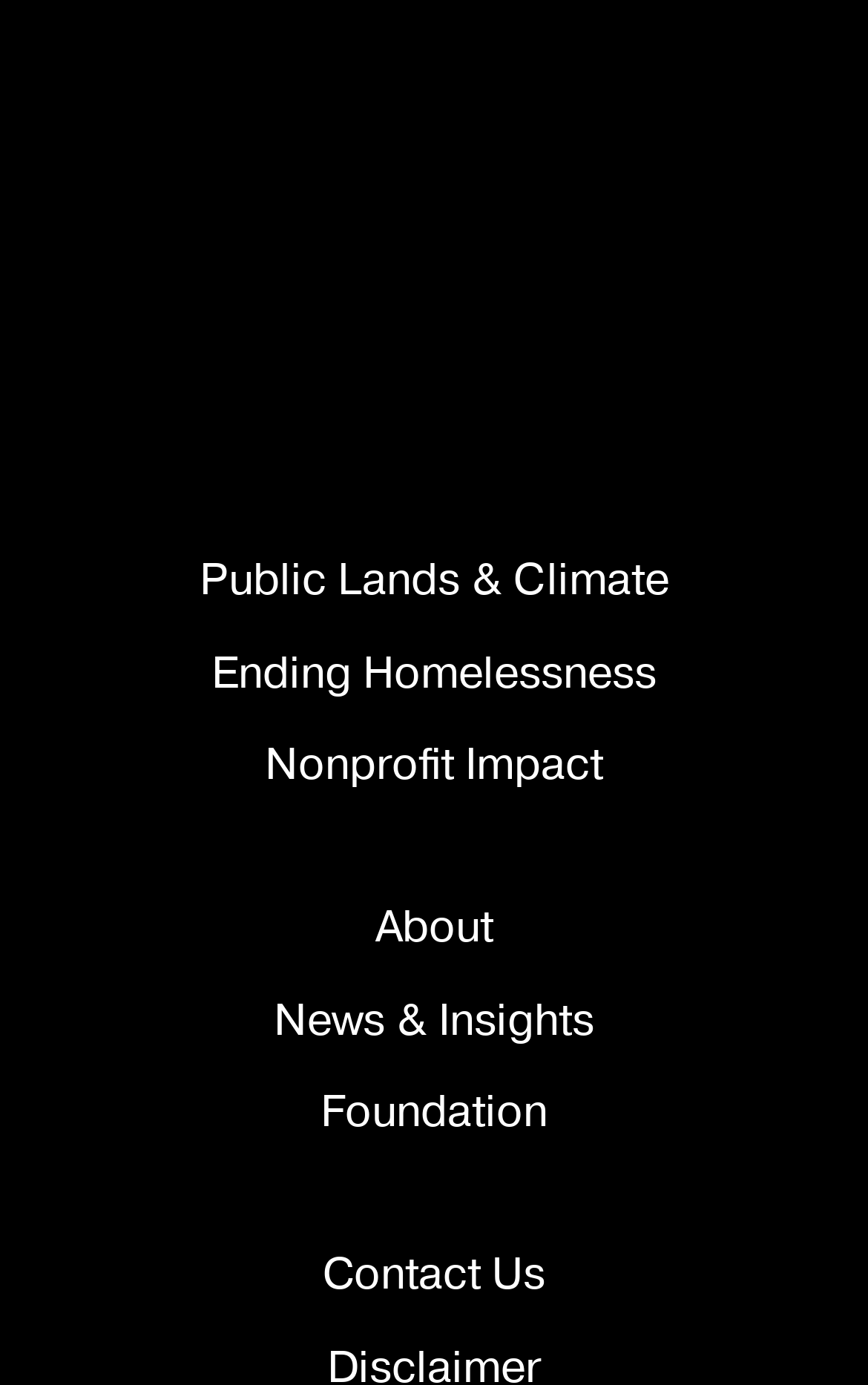Locate the bounding box coordinates of the area that needs to be clicked to fulfill the following instruction: "explore Nonprofit Impact". The coordinates should be in the format of four float numbers between 0 and 1, namely [left, top, right, bottom].

[0.305, 0.517, 0.695, 0.58]